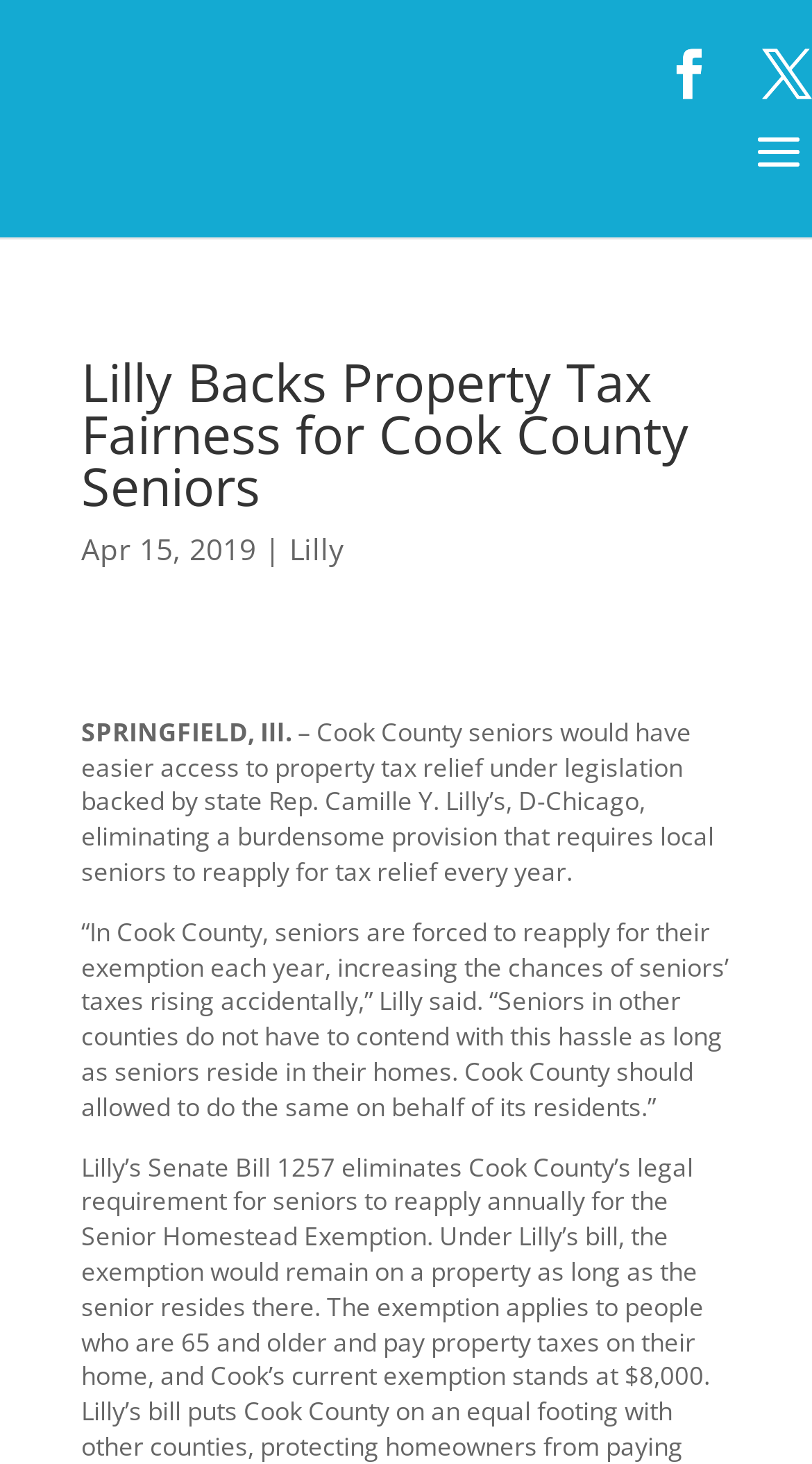What is the issue with property tax relief in Cook County?
Based on the image, give a one-word or short phrase answer.

Seniors have to reapply every year